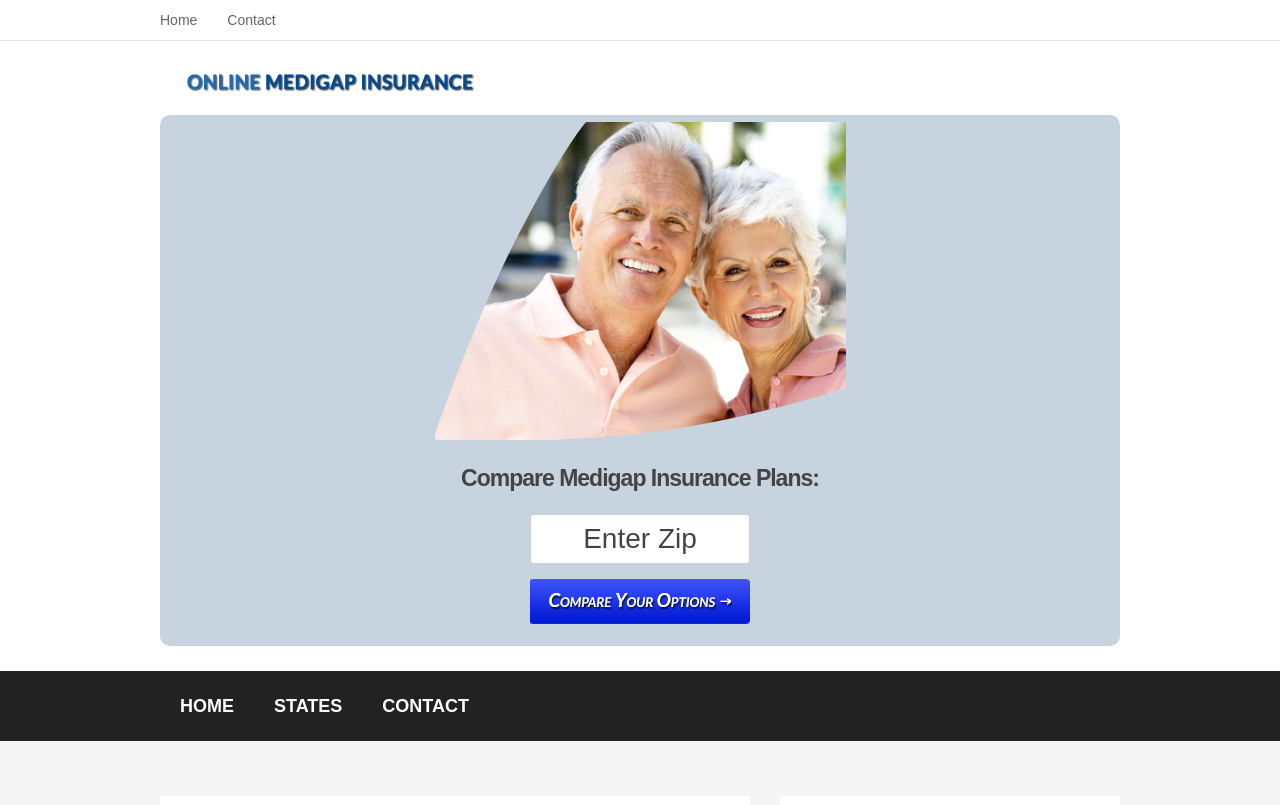Convey a detailed summary of the webpage, mentioning all key elements.

The webpage is about Medigap Insurance in Warrior, AL, and online Medigap Insurance. At the top left, there are three links: "Home", "Contact", and an empty link. Below these links, there is an image with an empty alt text. 

To the right of the image, there is a larger image that takes up a significant portion of the page. 

Below the images, there is a heading that reads "Compare Medigap Insurance Plans:". Under this heading, there is a textbox with a label "Enter Zip" and a "Submit" button to its right. 

At the bottom of the page, there are three links: "HOME", "STATES", and "CONTACT", aligned horizontally from left to right.